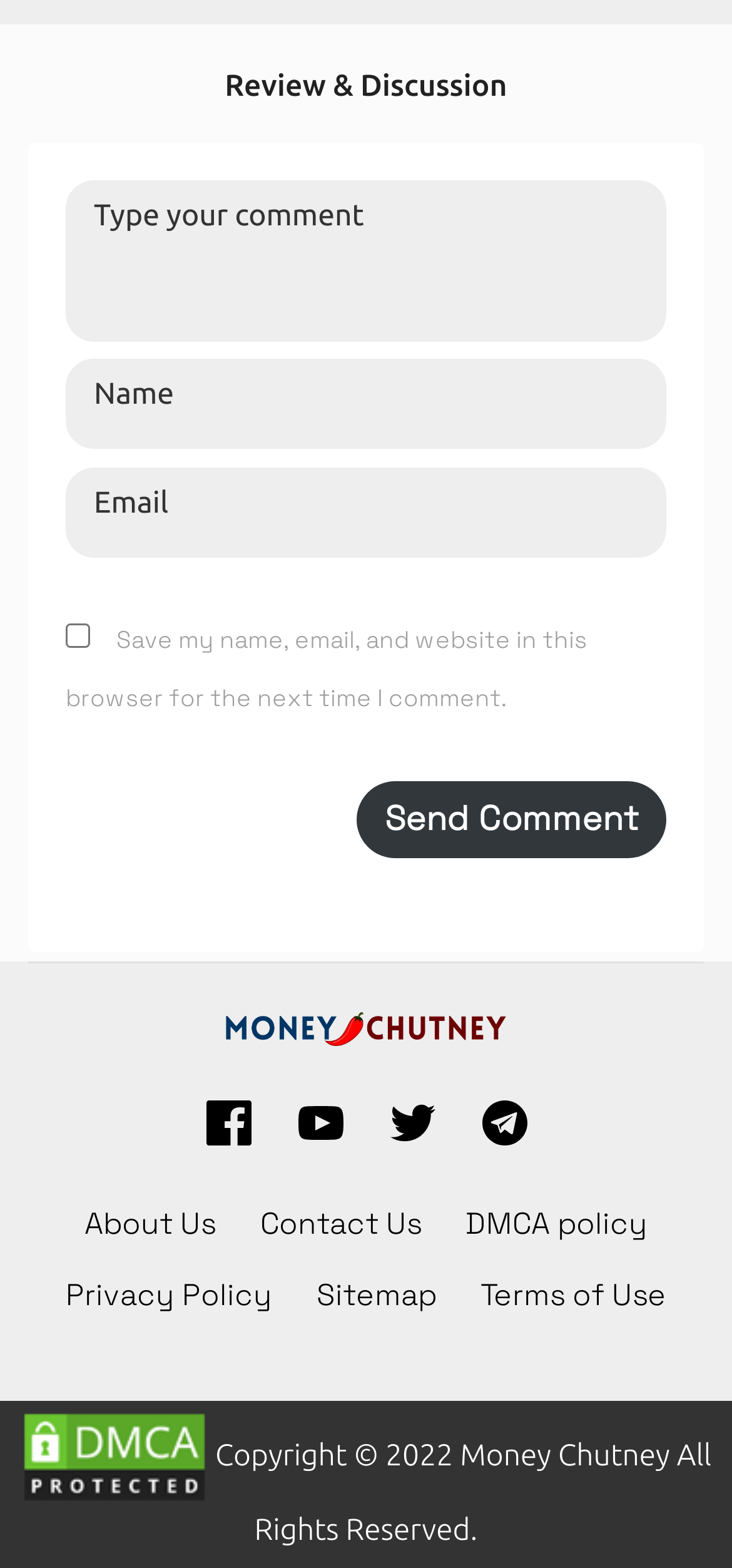Could you provide the bounding box coordinates for the portion of the screen to click to complete this instruction: "Type your comment"?

[0.09, 0.114, 0.91, 0.217]